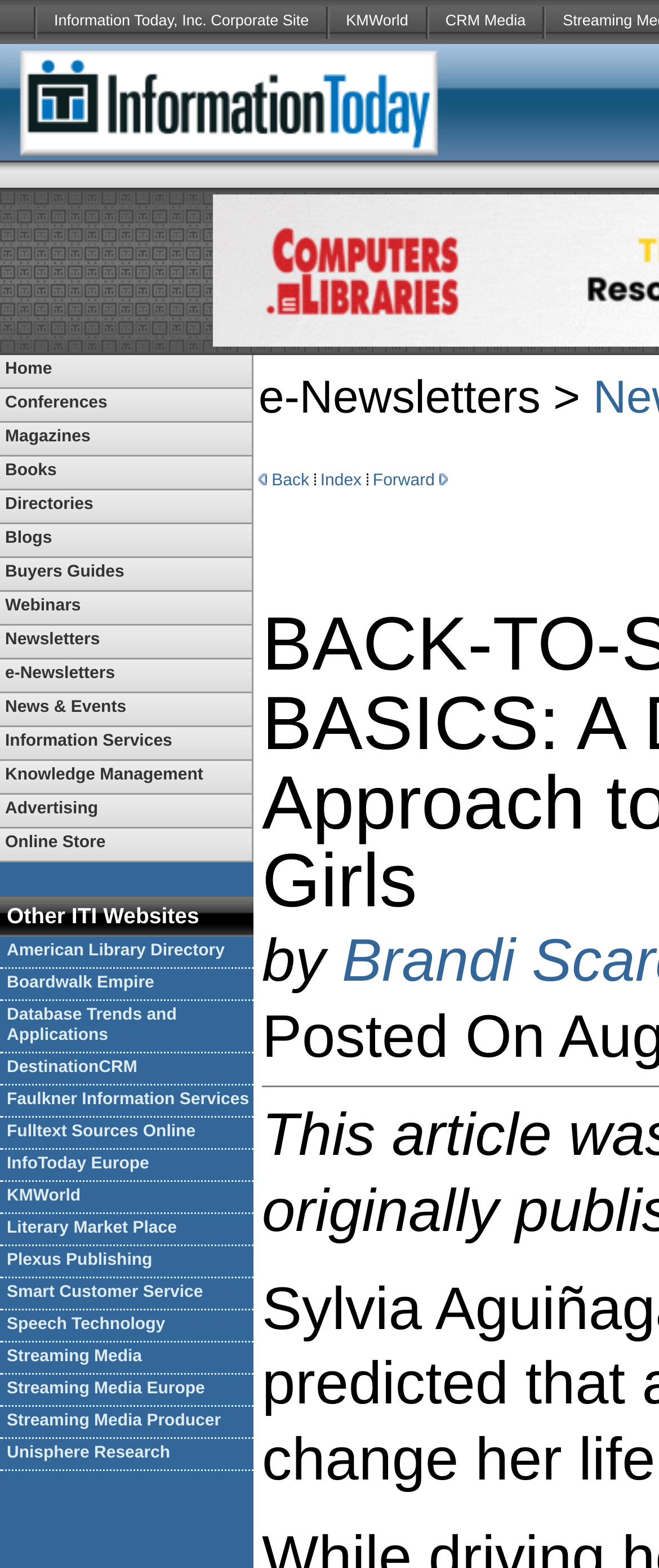Pinpoint the bounding box coordinates of the element that must be clicked to accomplish the following instruction: "Click on Home". The coordinates should be in the format of four float numbers between 0 and 1, i.e., [left, top, right, bottom].

[0.0, 0.226, 0.382, 0.247]